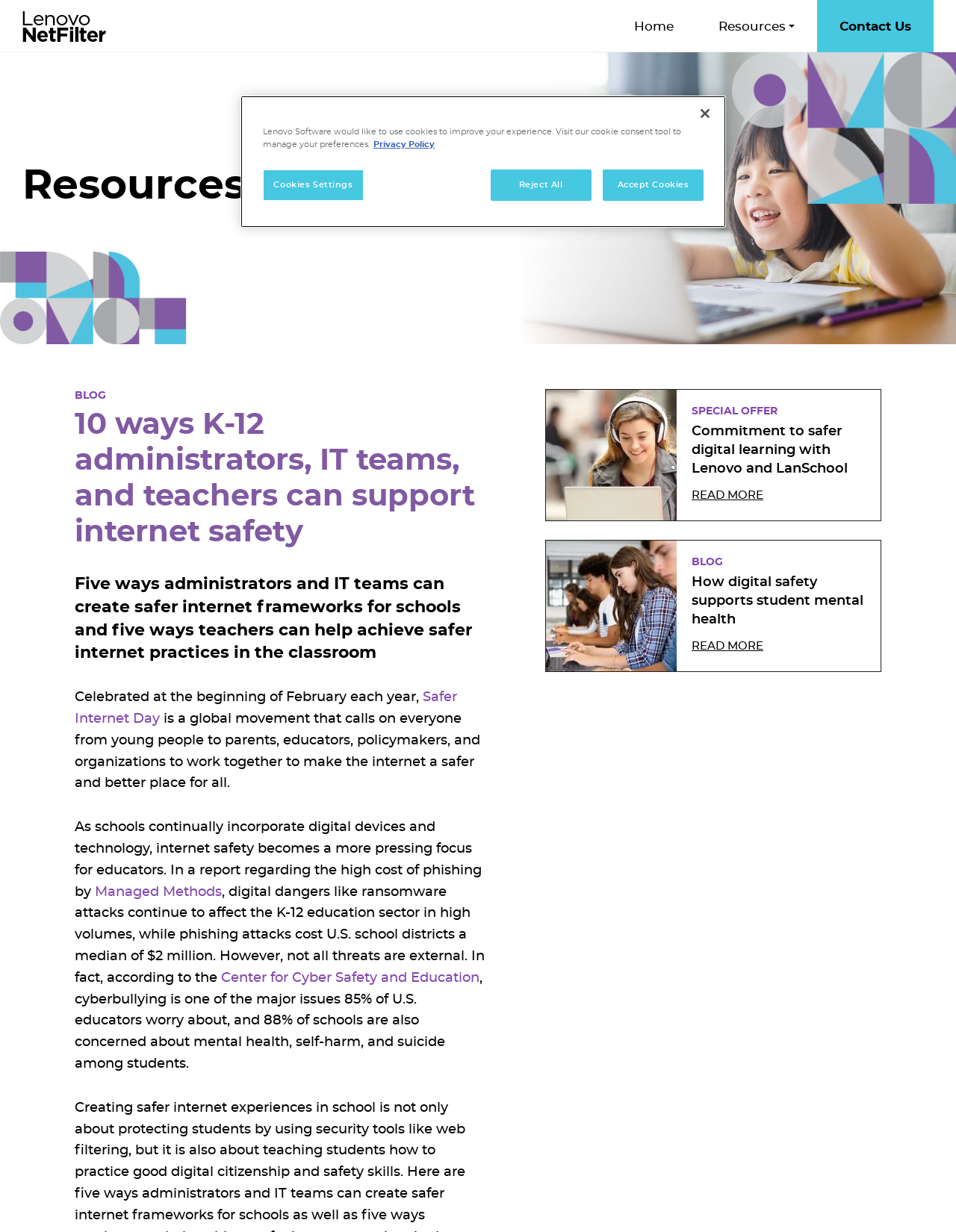Please determine the bounding box coordinates of the element to click in order to execute the following instruction: "Learn about 'Commitment to safer digital learning with Lenovo and LanSchool'". The coordinates should be four float numbers between 0 and 1, specified as [left, top, right, bottom].

[0.723, 0.345, 0.887, 0.386]